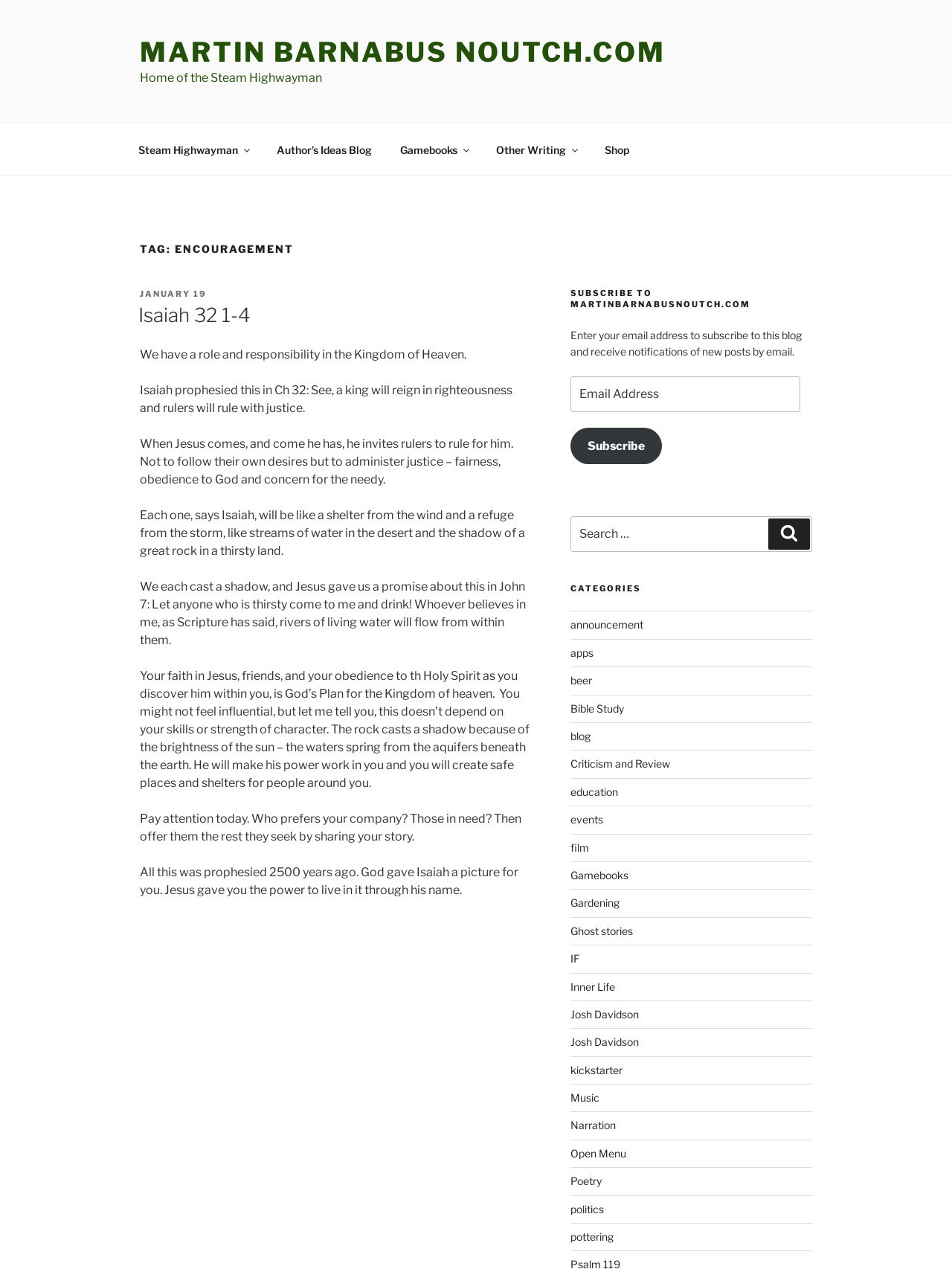Answer the question in one word or a short phrase:
What is the name of the author's blog?

Martin Barnabus Noutch